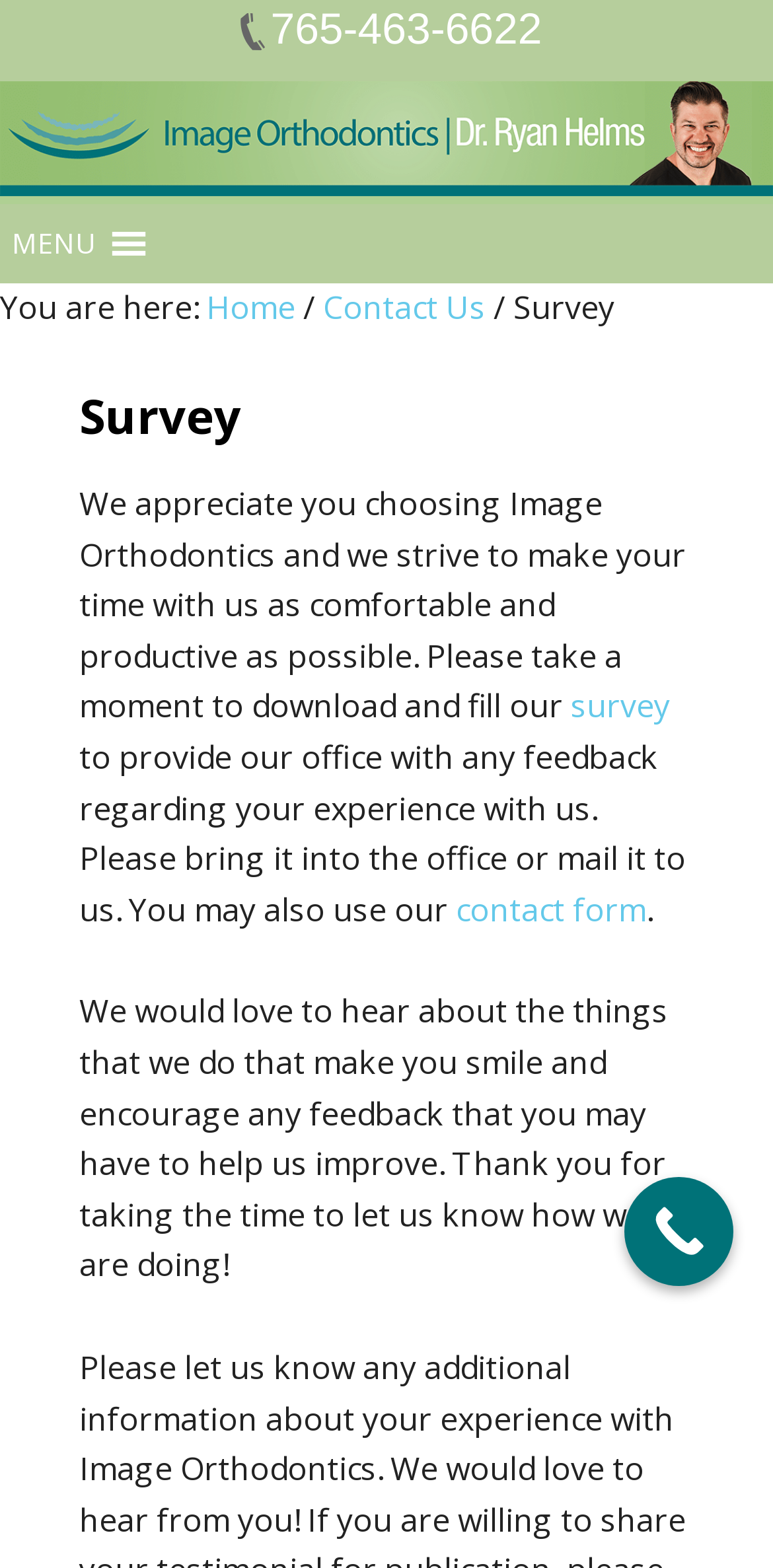Look at the image and answer the question in detail:
What is the phone number of Image Orthodontics?

The phone number can be found on the top of the webpage, next to the phone icon, which is a link with the text 'Phone Number 765-463-6622'.